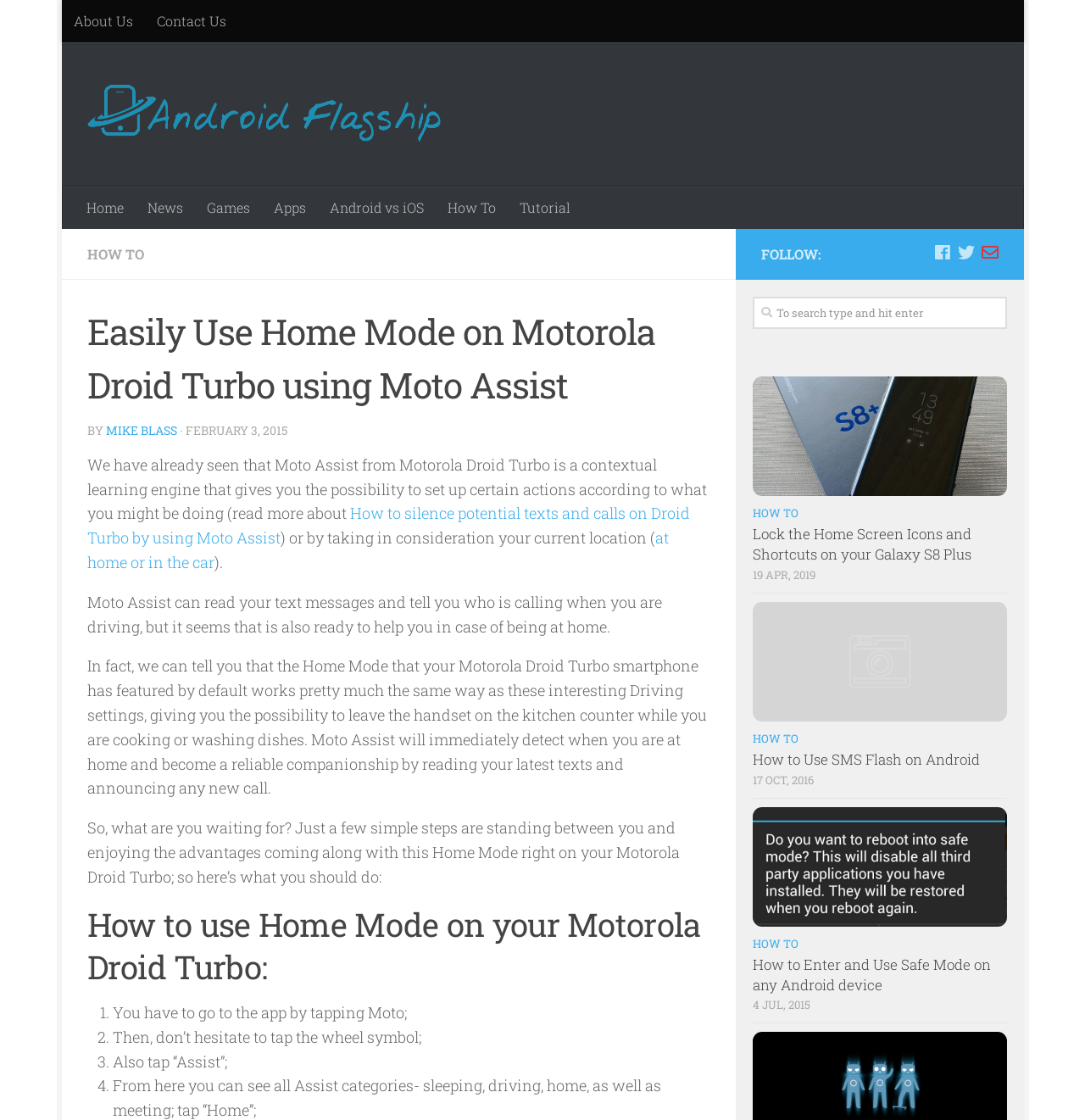Locate the bounding box coordinates of the element that should be clicked to fulfill the instruction: "Search for something".

[0.693, 0.265, 0.928, 0.294]